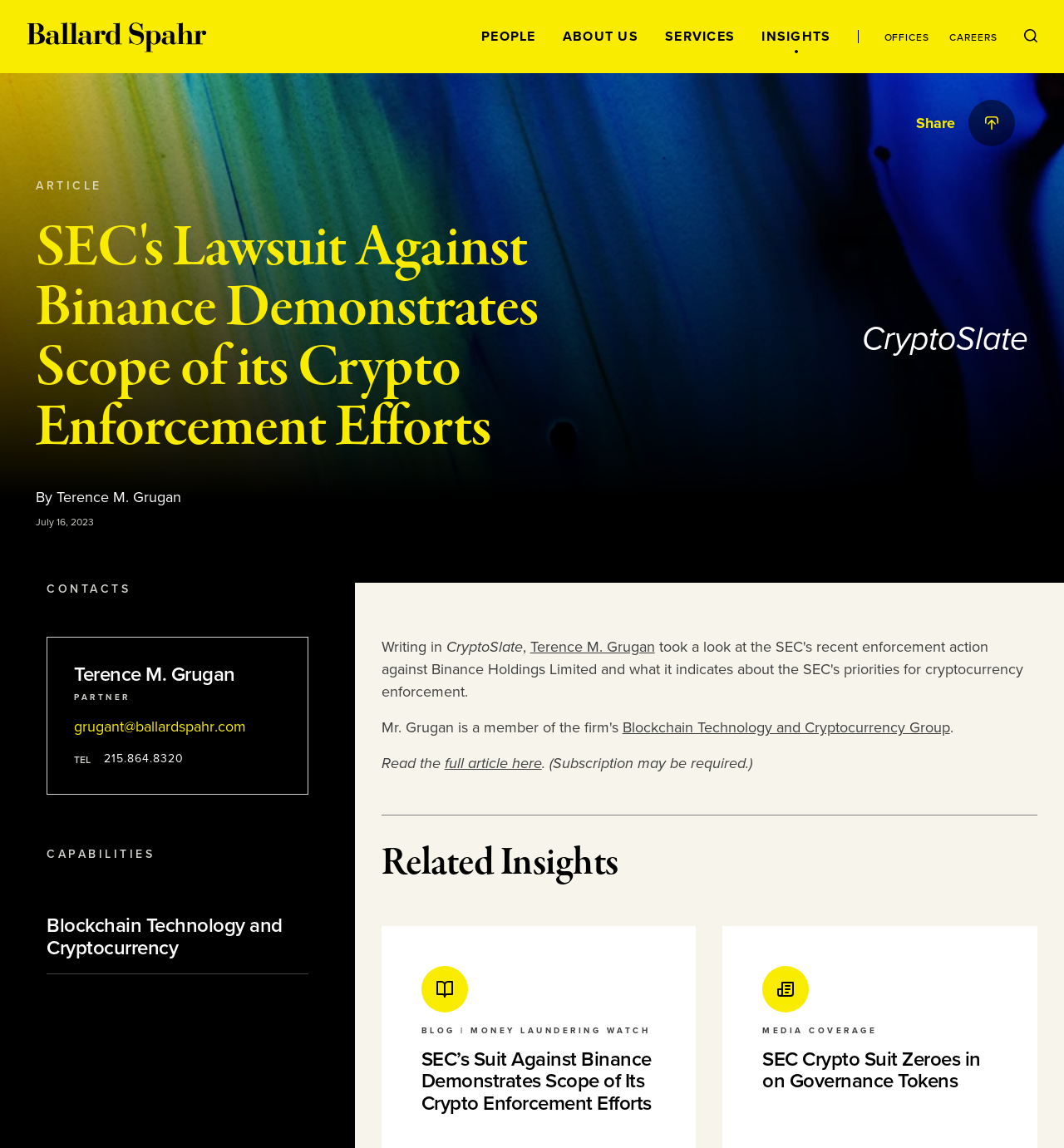Ascertain the bounding box coordinates for the UI element detailed here: "Blockchain Technology and Cryptocurrency Group". The coordinates should be provided as [left, top, right, bottom] with each value being a float between 0 and 1.

[0.585, 0.626, 0.893, 0.642]